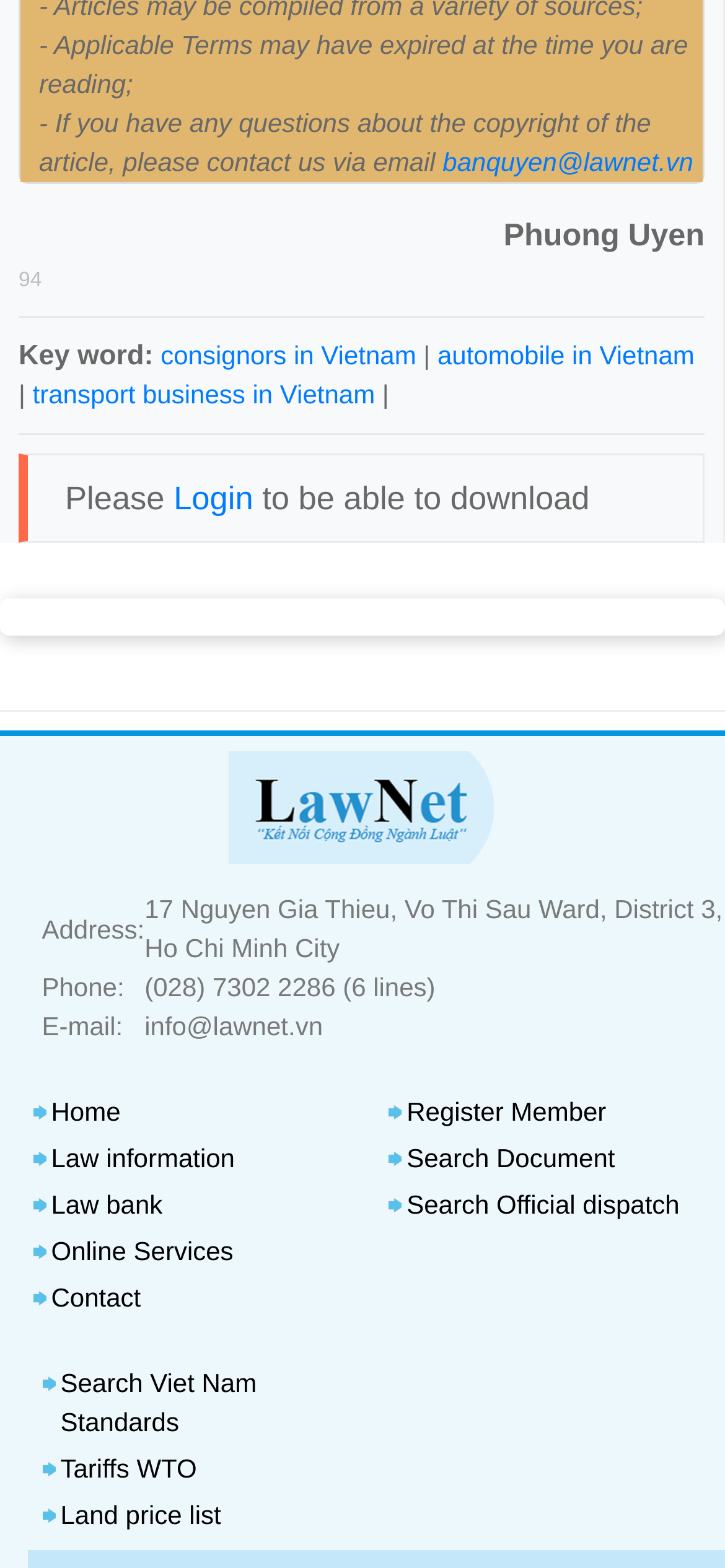What is the keyword related to automobiles?
Answer the question with a single word or phrase, referring to the image.

automobile in Vietnam